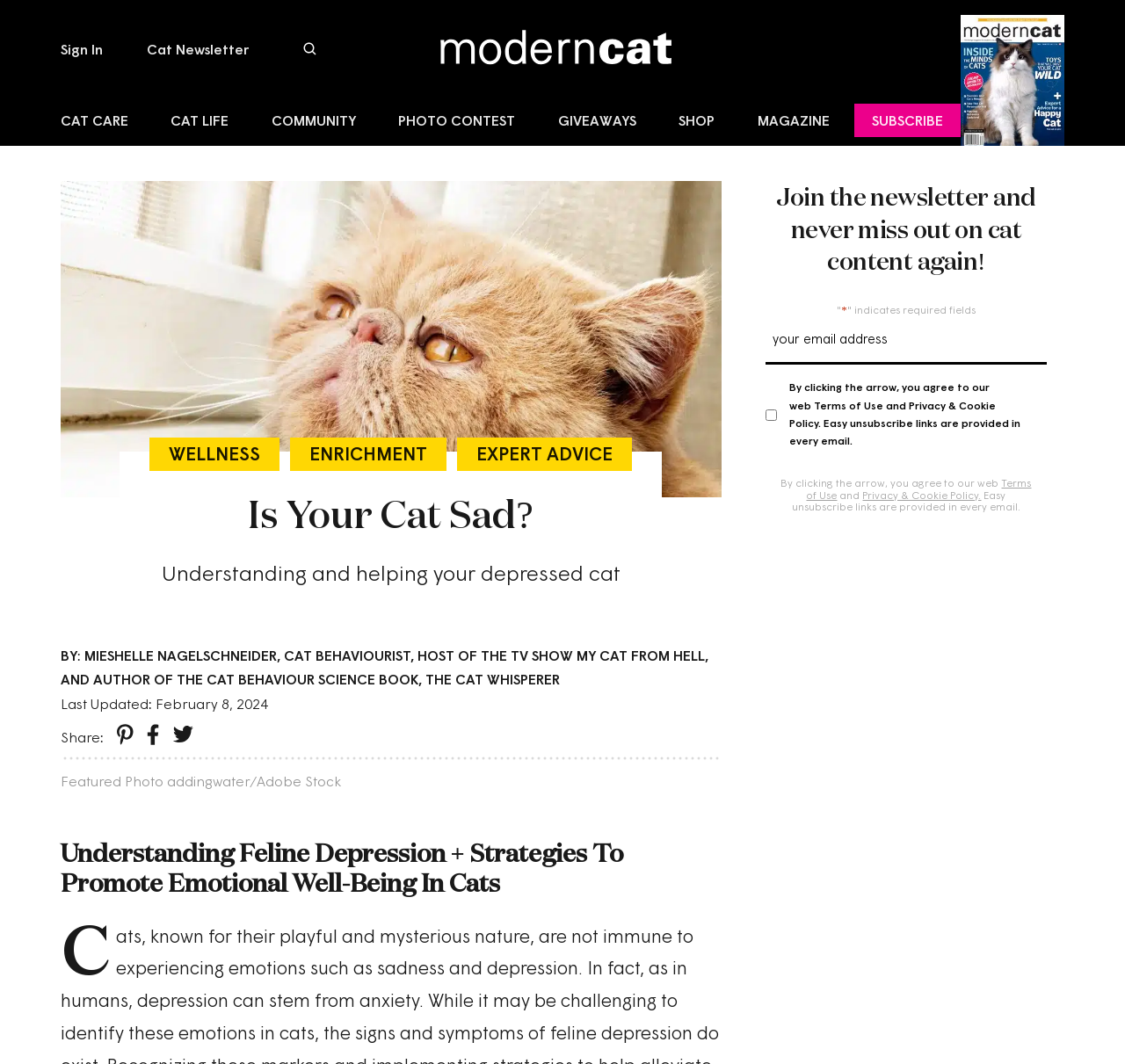Answer the question with a single word or phrase: 
What is the date of the last update?

February 8, 2024